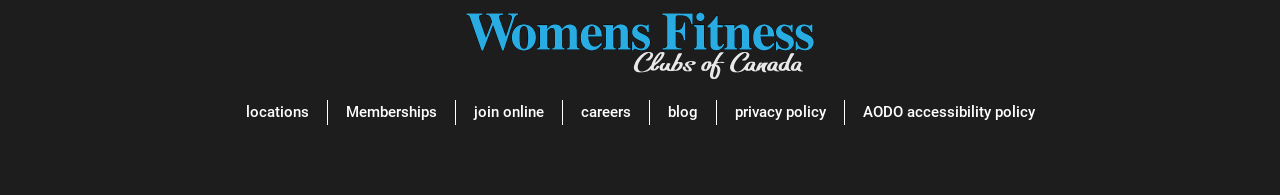What is the logo image of?
Refer to the image and offer an in-depth and detailed answer to the question.

The logo image is identified as 'wfcc_logo_2018_700px_rev' which suggests that it is the logo of World Federation of Chiropractic Care (WFCC).